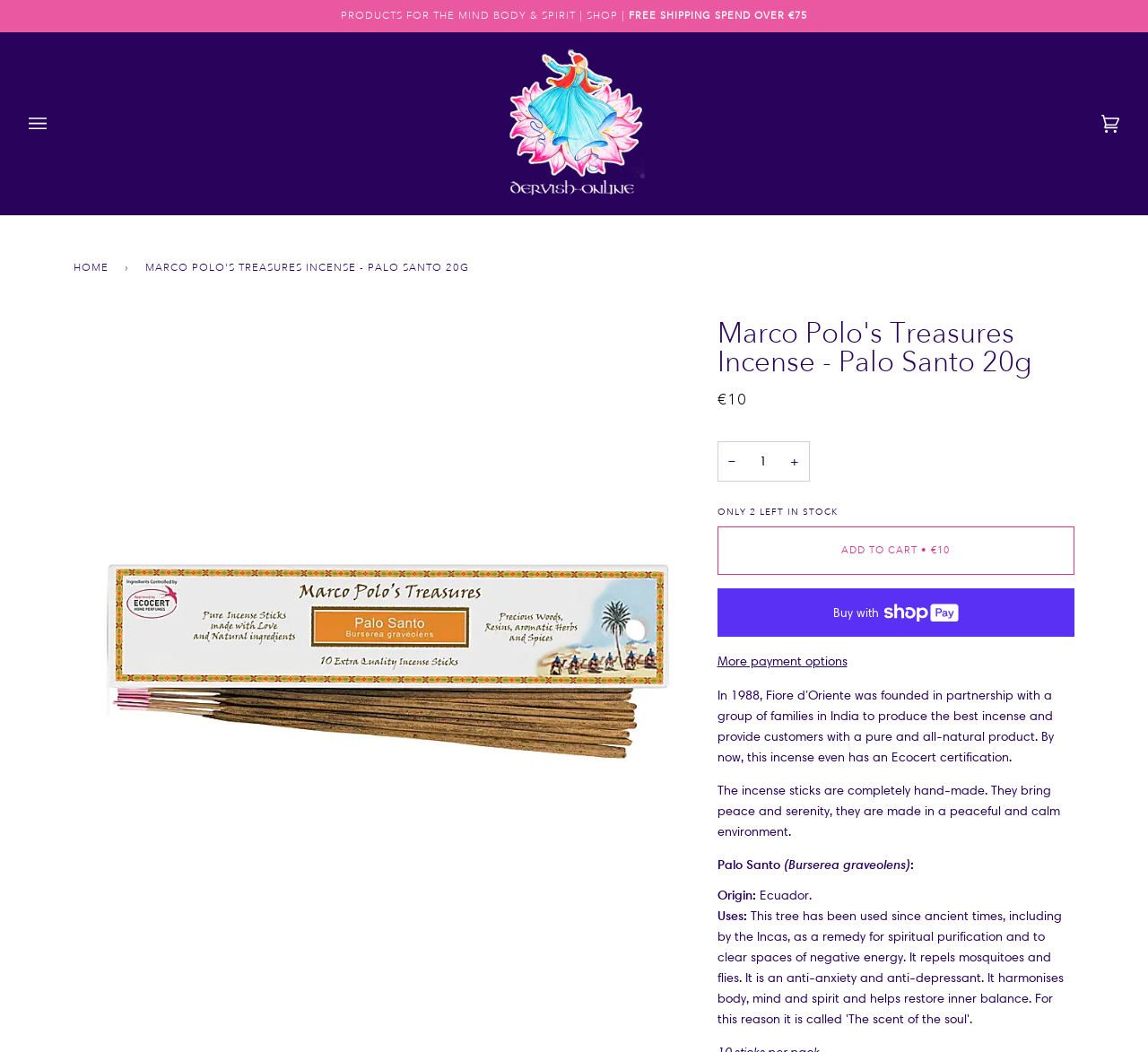Based on the provided description, "aria-label="Open menu"", find the bounding box of the corresponding UI element in the screenshot.

[0.025, 0.031, 0.072, 0.205]